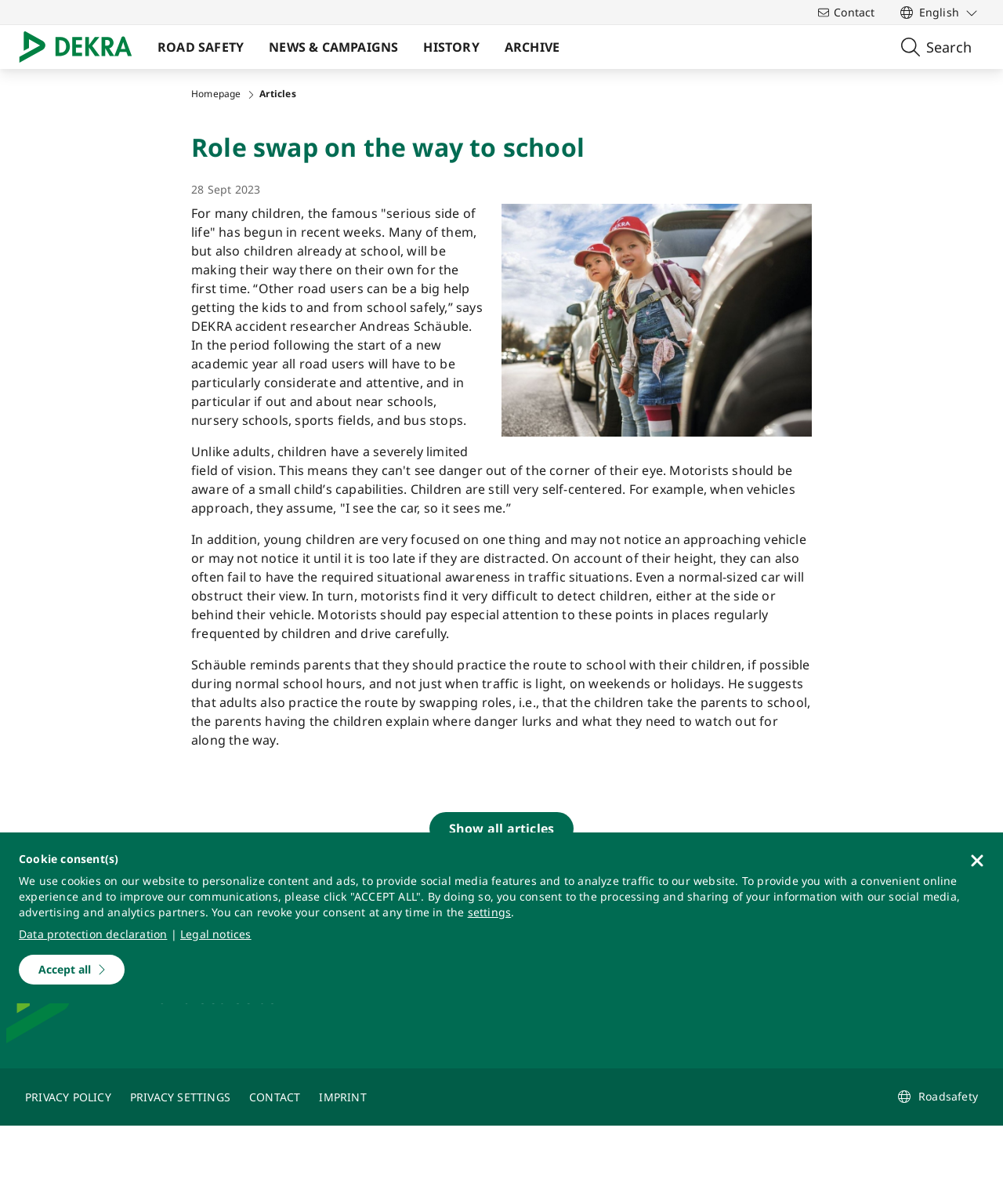What is a limitation of children's vision?
Provide an in-depth and detailed answer to the question.

The article mentions that unlike adults, children have a severely limited field of vision, which means they can't see danger out of the corner of their eye.